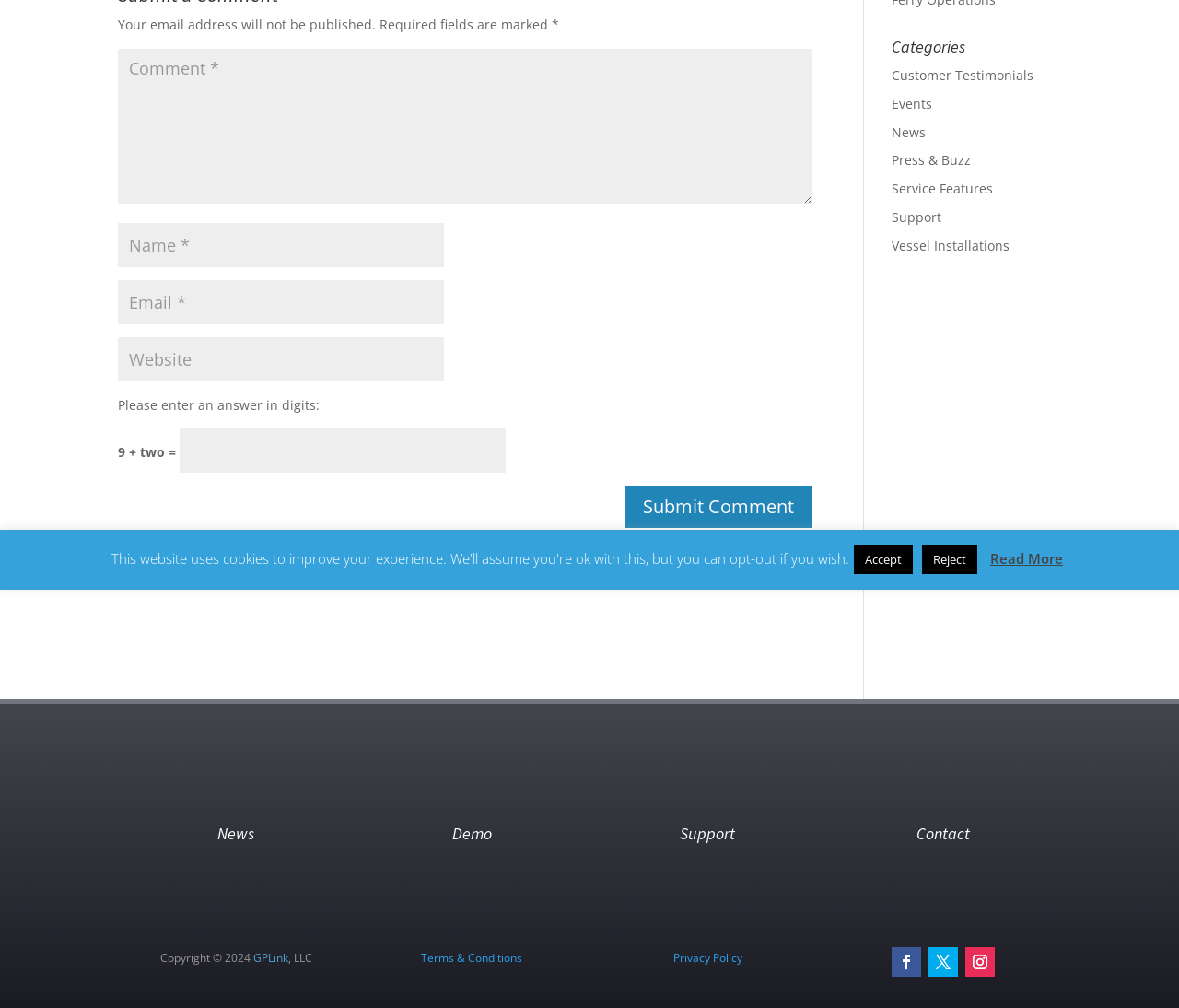Please determine the bounding box coordinates for the element with the description: "Press & Buzz".

[0.756, 0.15, 0.824, 0.168]